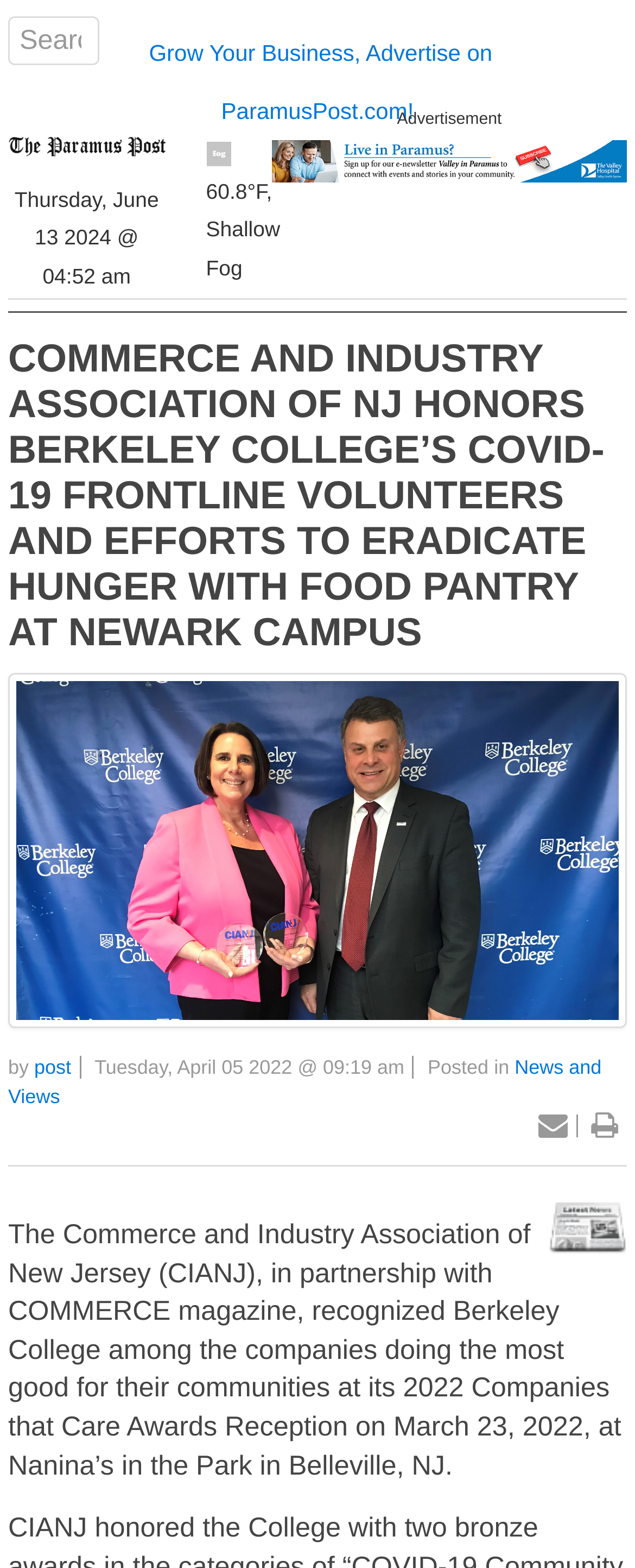Find the bounding box coordinates of the UI element according to this description: "name="query" placeholder="Search"".

[0.013, 0.01, 0.156, 0.042]